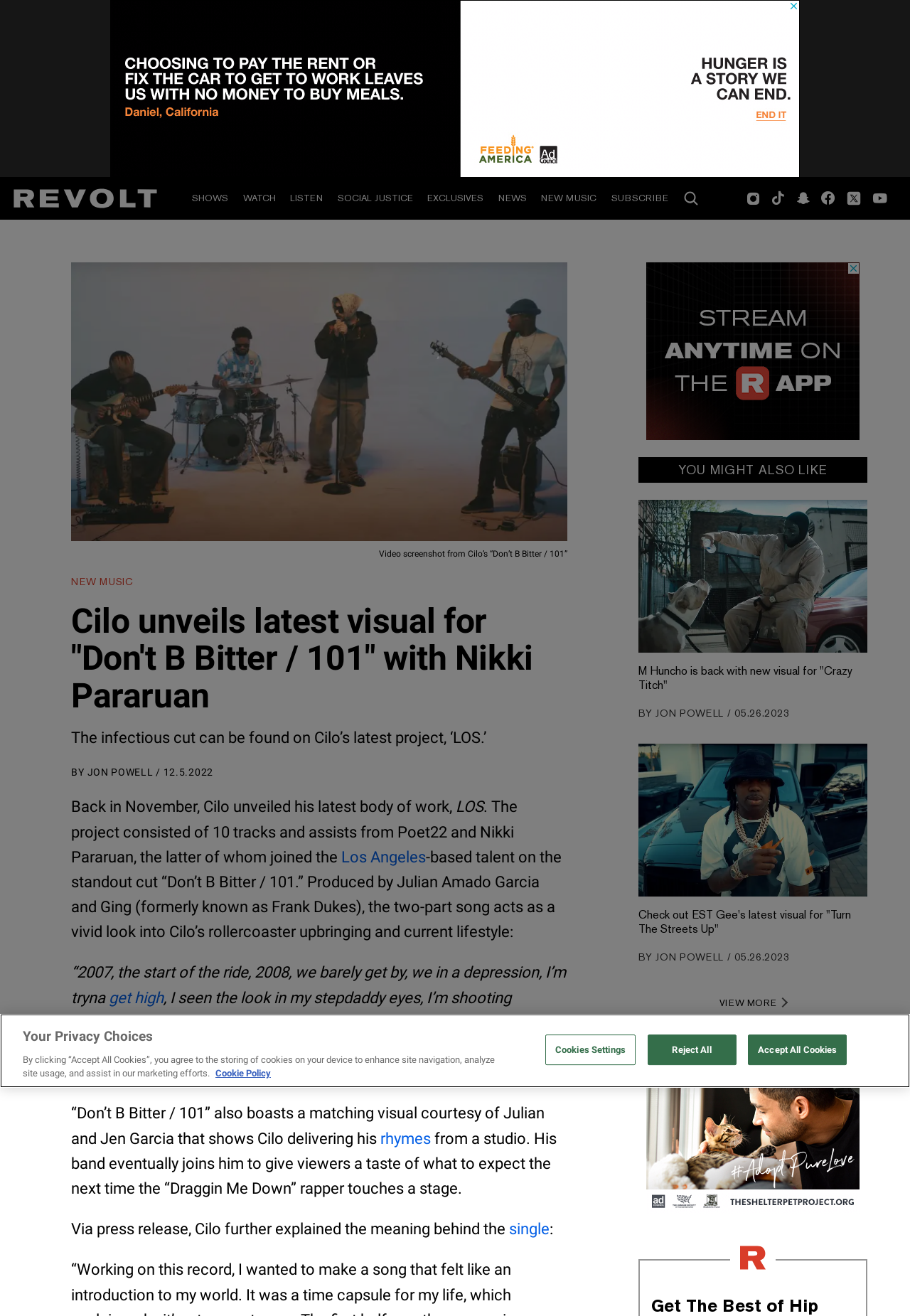Your task is to extract the text of the main heading from the webpage.

Cilo unveils latest visual for "Don't B Bitter / 101" with Nikki Pararuan